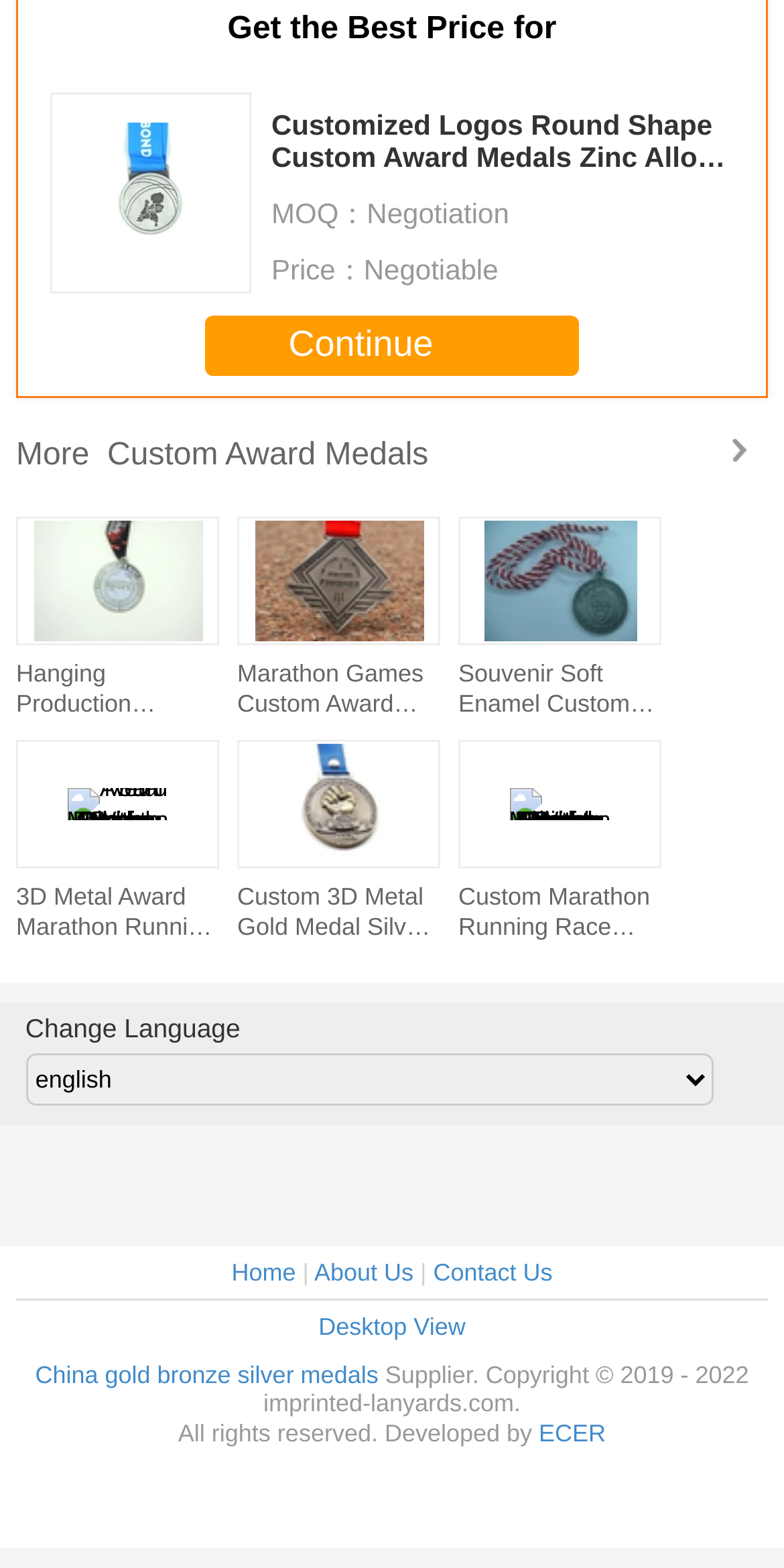Select the bounding box coordinates of the element I need to click to carry out the following instruction: "Go to 'Home'".

[0.295, 0.802, 0.377, 0.82]